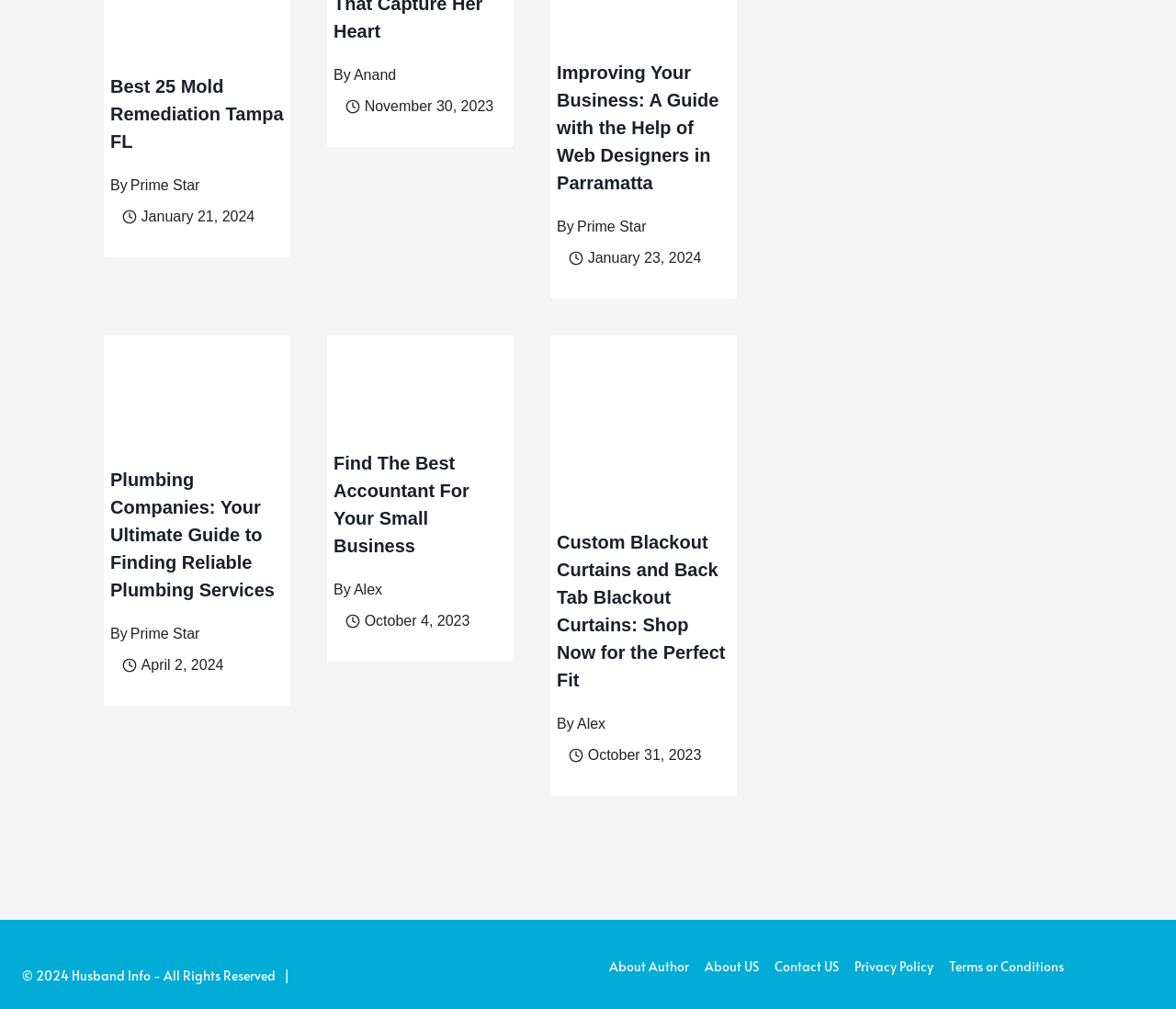Given the element description Privacy Policy, specify the bounding box coordinates of the corresponding UI element in the format (top-left x, top-left y, bottom-right x, bottom-right y). All values must be between 0 and 1.

[0.72, 0.939, 0.8, 0.978]